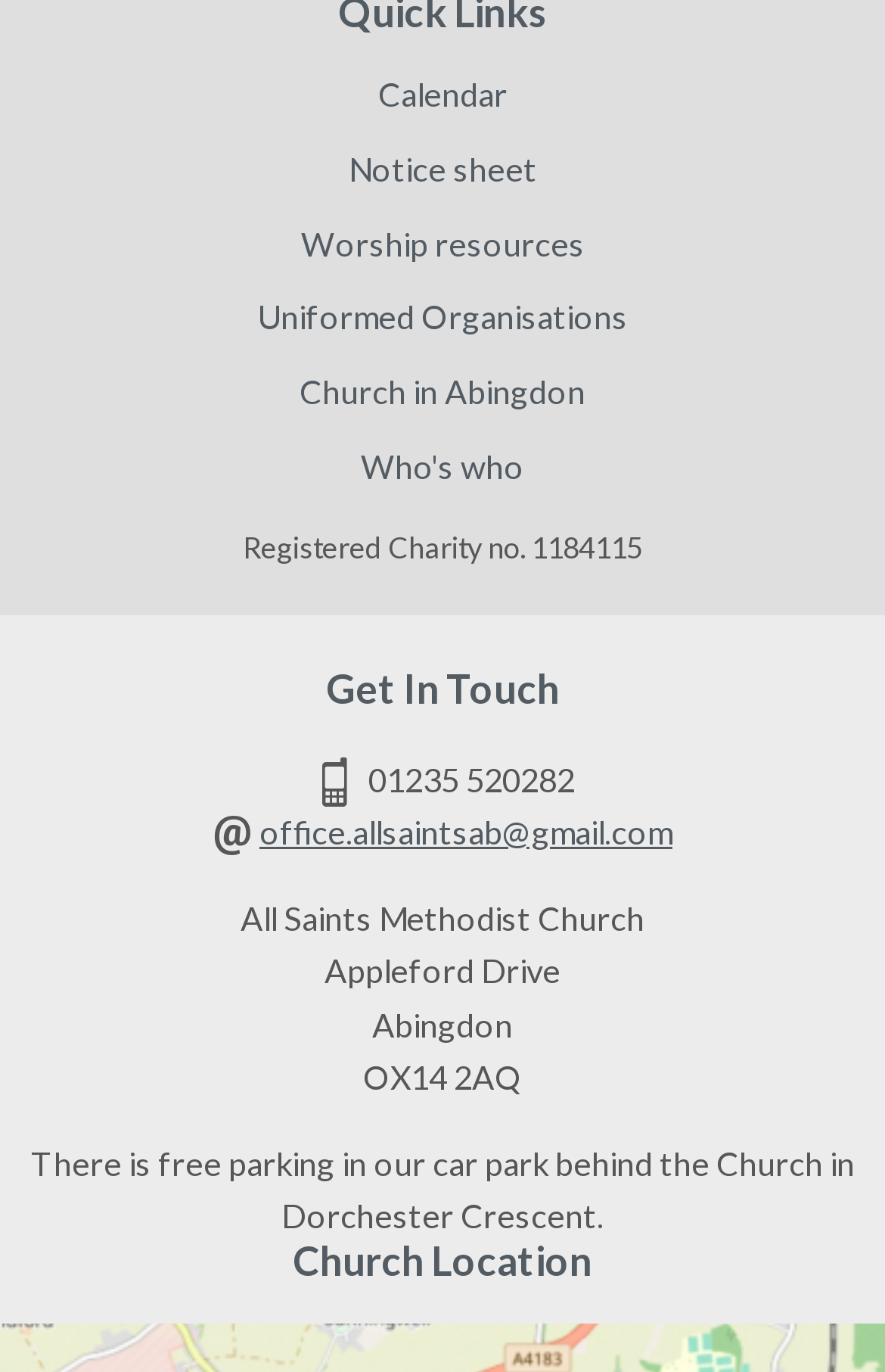What is the phone number of the church office?
Identify the answer in the screenshot and reply with a single word or phrase.

01235 520282